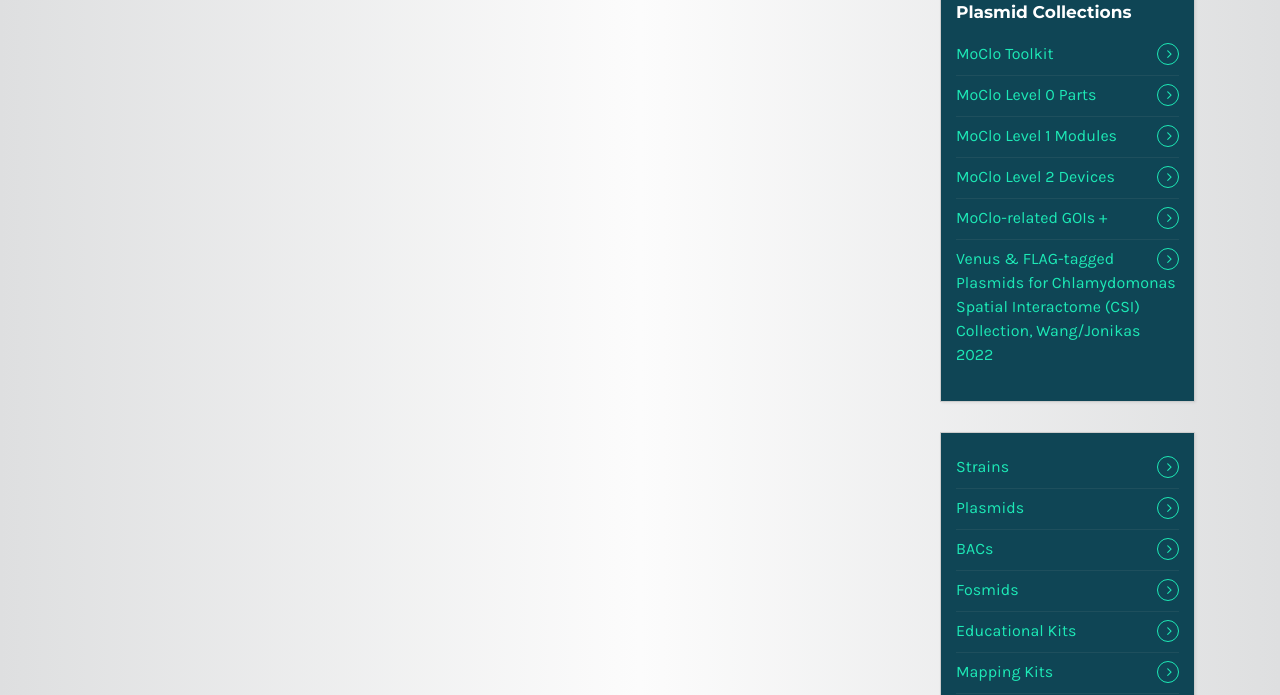What is the last type of collection listed?
Based on the screenshot, give a detailed explanation to answer the question.

The last type of collection listed can be determined by looking at the last link provided on the webpage, which is ' Educational Kits'.